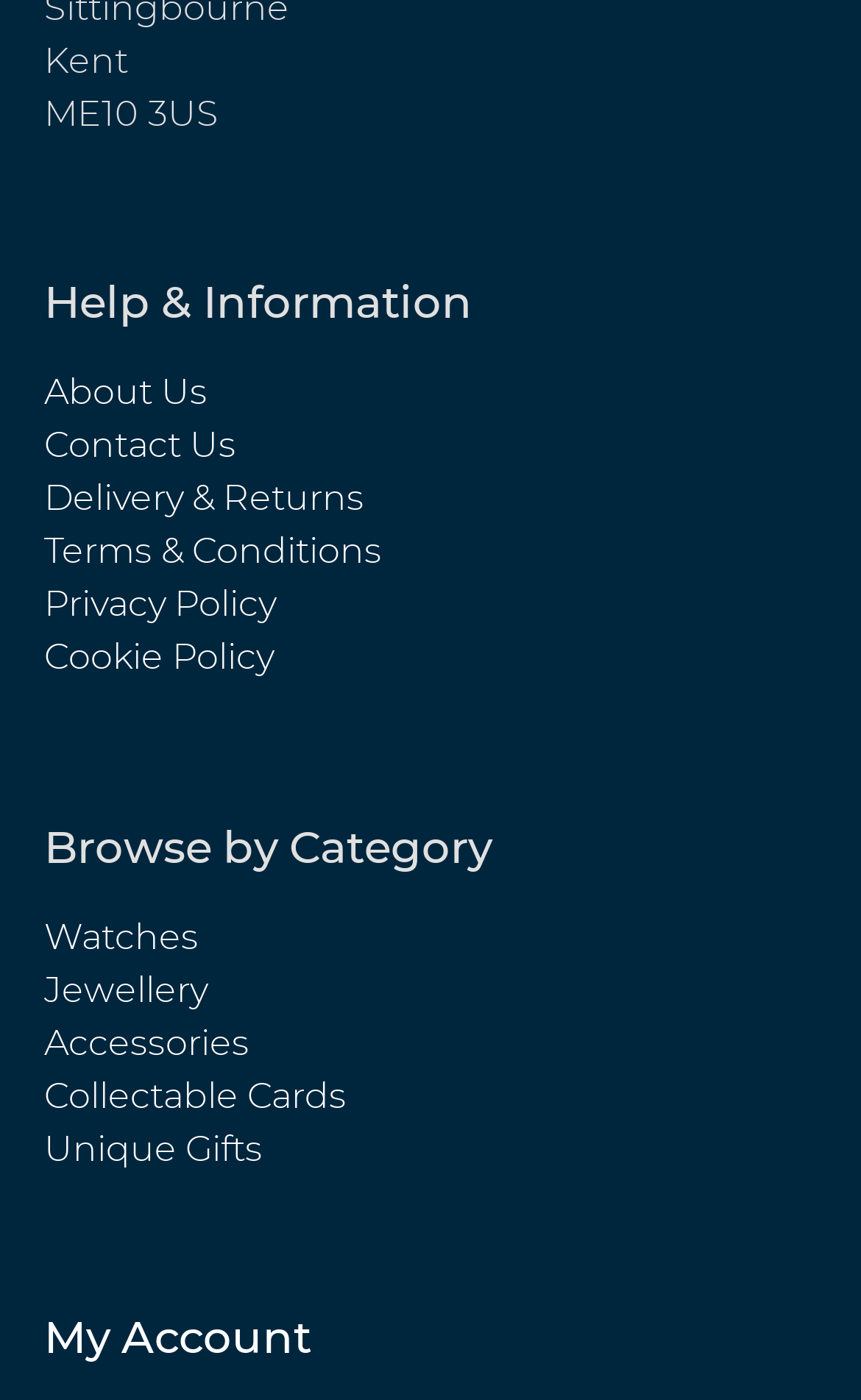Please indicate the bounding box coordinates for the clickable area to complete the following task: "Browse Watches category". The coordinates should be specified as four float numbers between 0 and 1, i.e., [left, top, right, bottom].

[0.051, 0.657, 0.231, 0.682]